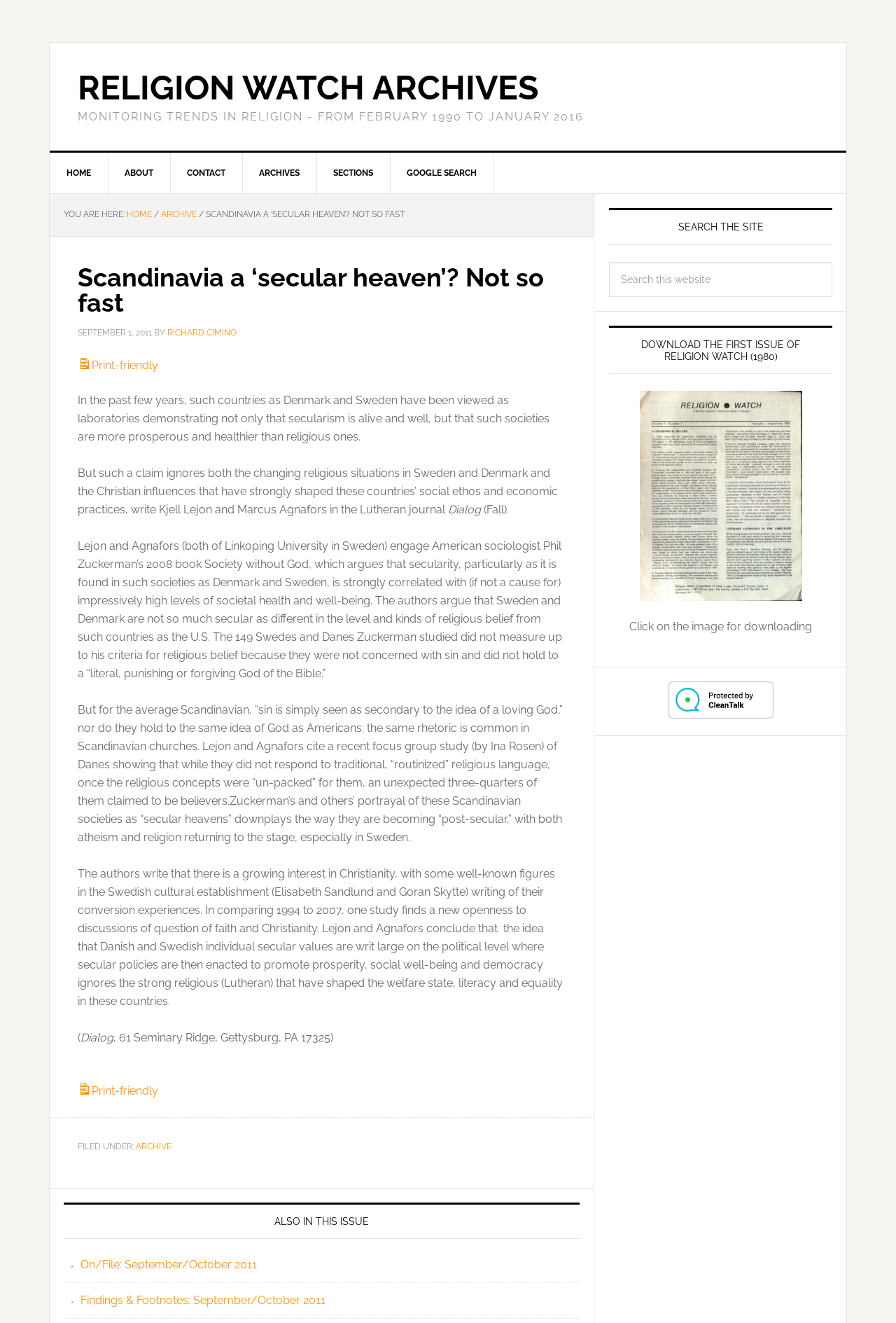What is the name of the university mentioned in the article?
Give a single word or phrase answer based on the content of the image.

Linkoping University